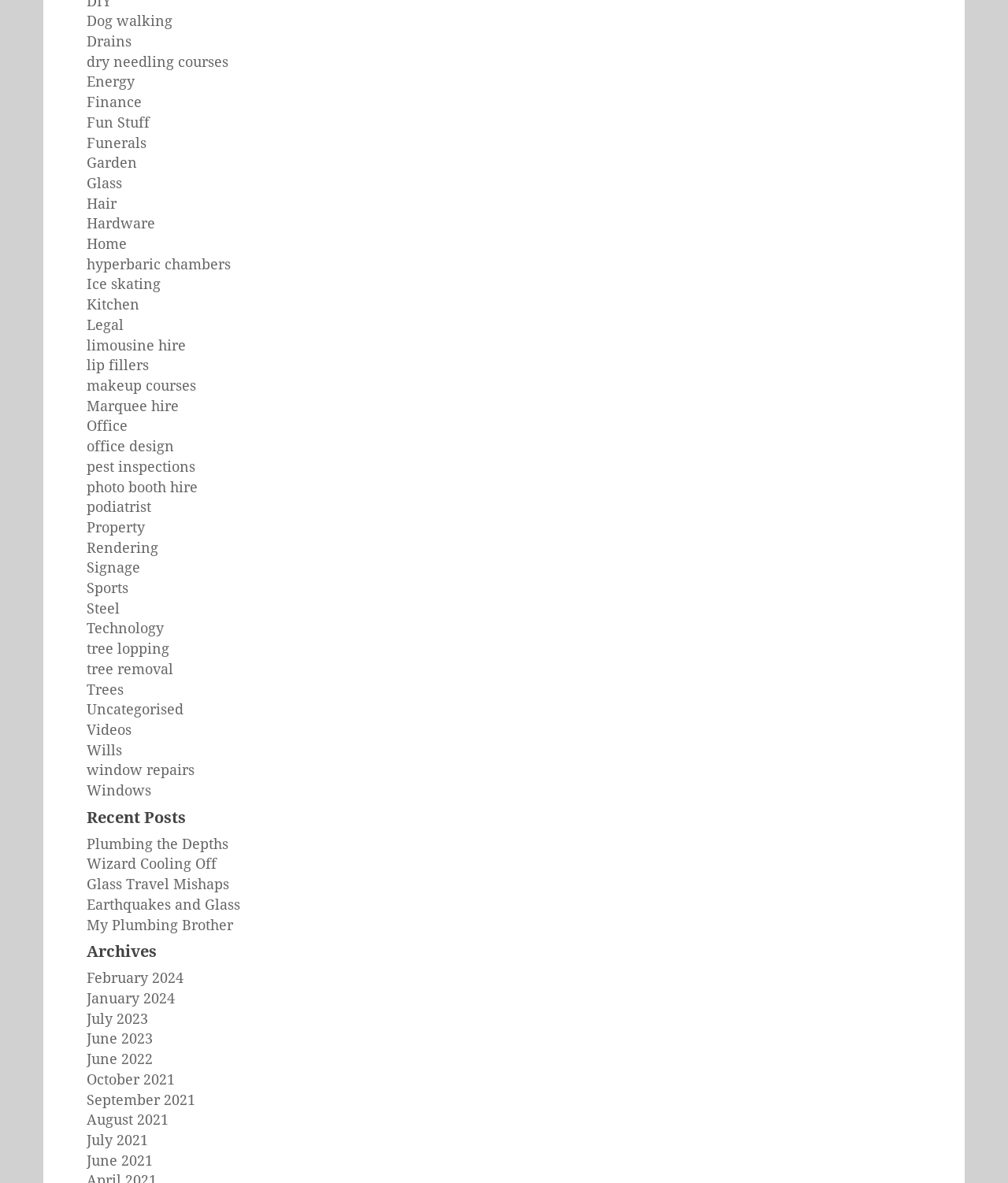Locate the bounding box coordinates of the clickable element to fulfill the following instruction: "Explore 'Fun Stuff'". Provide the coordinates as four float numbers between 0 and 1 in the format [left, top, right, bottom].

[0.086, 0.096, 0.148, 0.11]